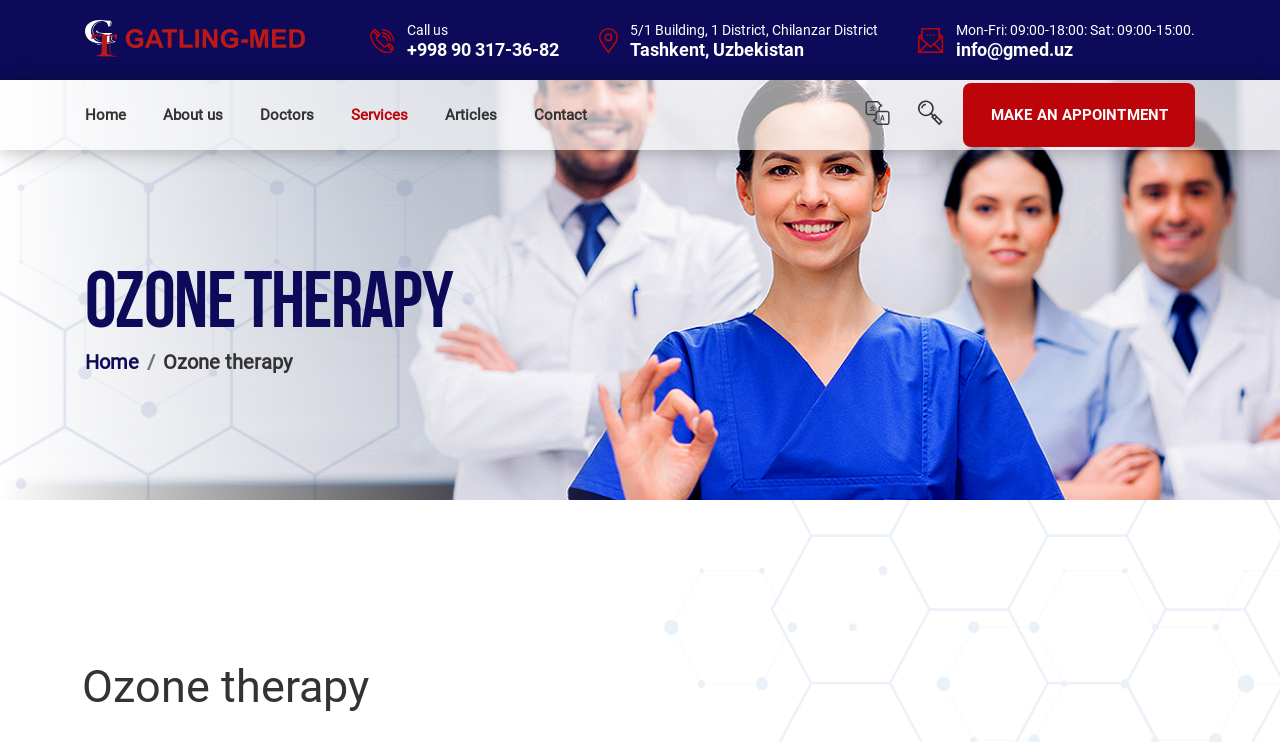What is the clinic's phone number? Please answer the question using a single word or phrase based on the image.

+998 90 317-36-82